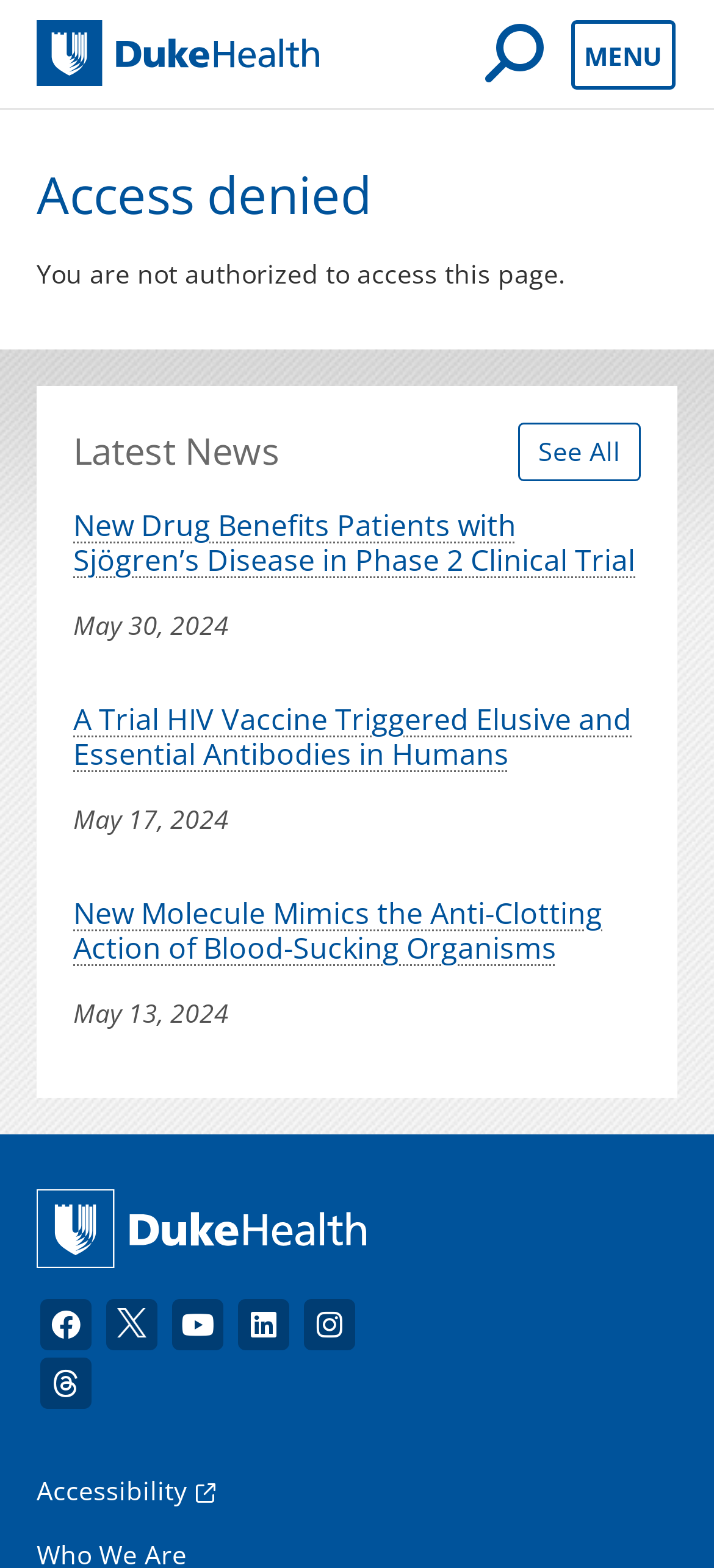Could you provide the bounding box coordinates for the portion of the screen to click to complete this instruction: "Read New Drug Benefits Patients with Sjögren’s Disease in Phase 2 Clinical Trial"?

[0.103, 0.324, 0.897, 0.413]